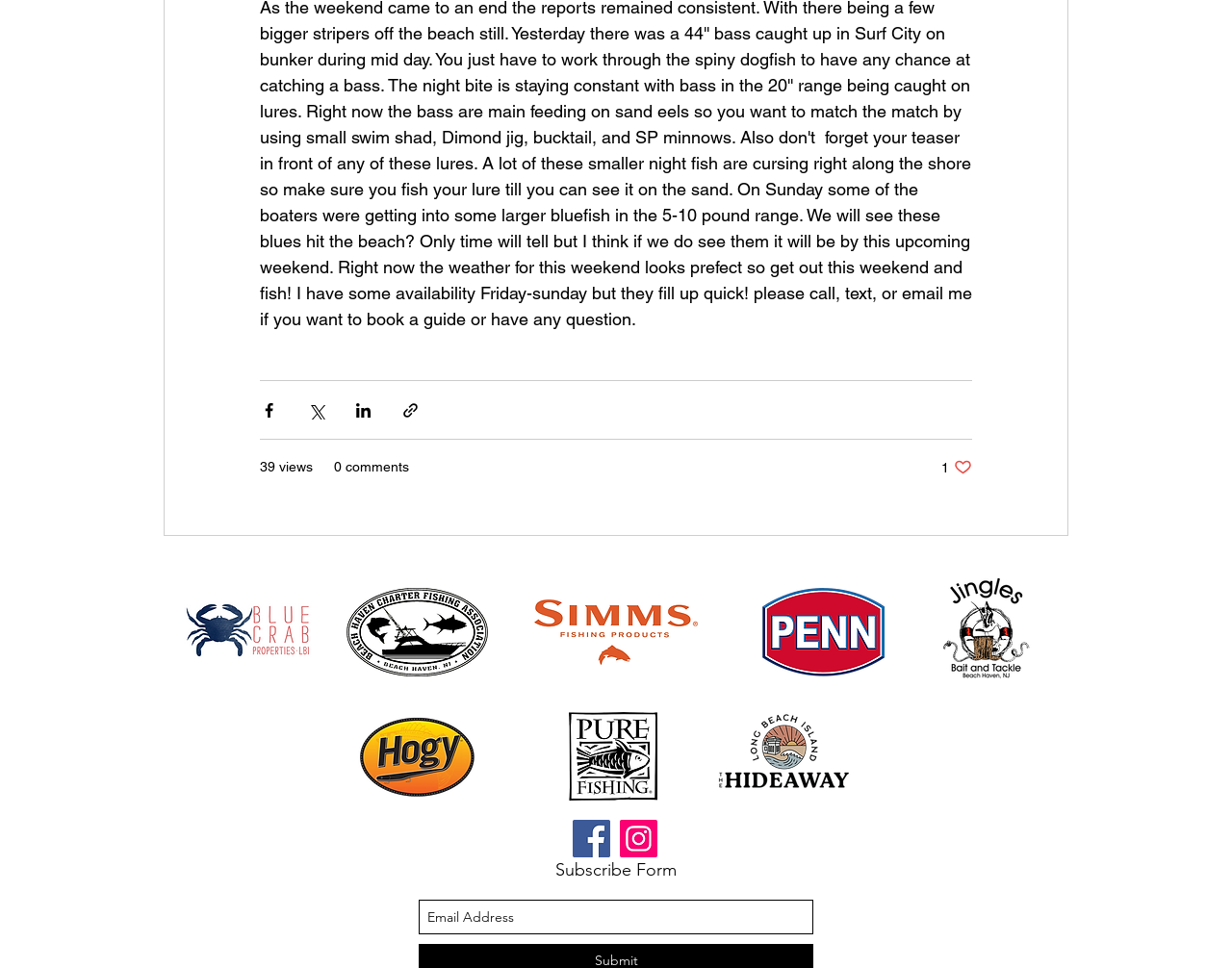Identify the bounding box coordinates for the UI element described as follows: "aria-label="Email Address" name="email" placeholder="Email Address"". Ensure the coordinates are four float numbers between 0 and 1, formatted as [left, top, right, bottom].

[0.34, 0.93, 0.66, 0.966]